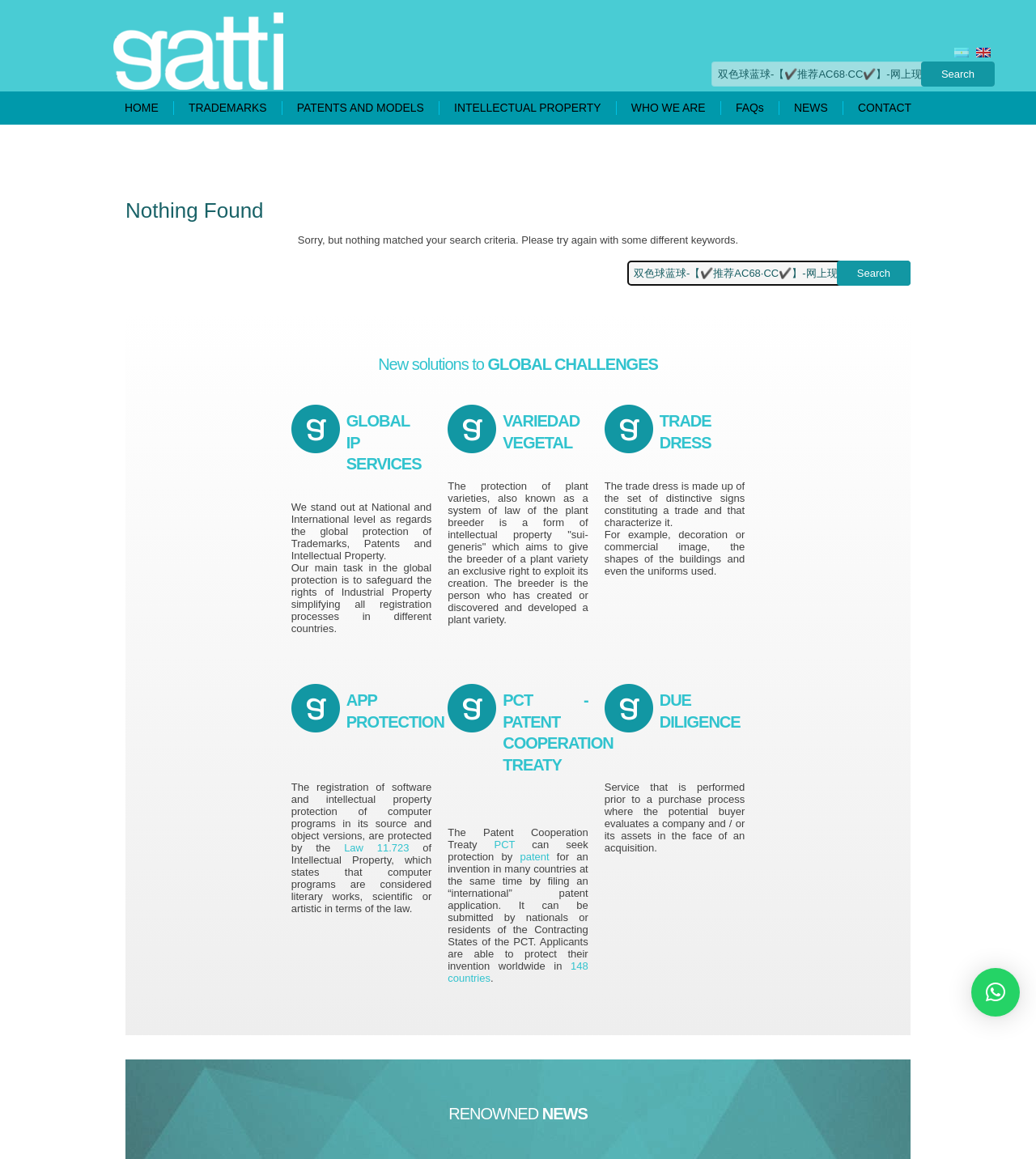Please respond to the question with a concise word or phrase:
What is the purpose of the 'Search' button?

To search for something